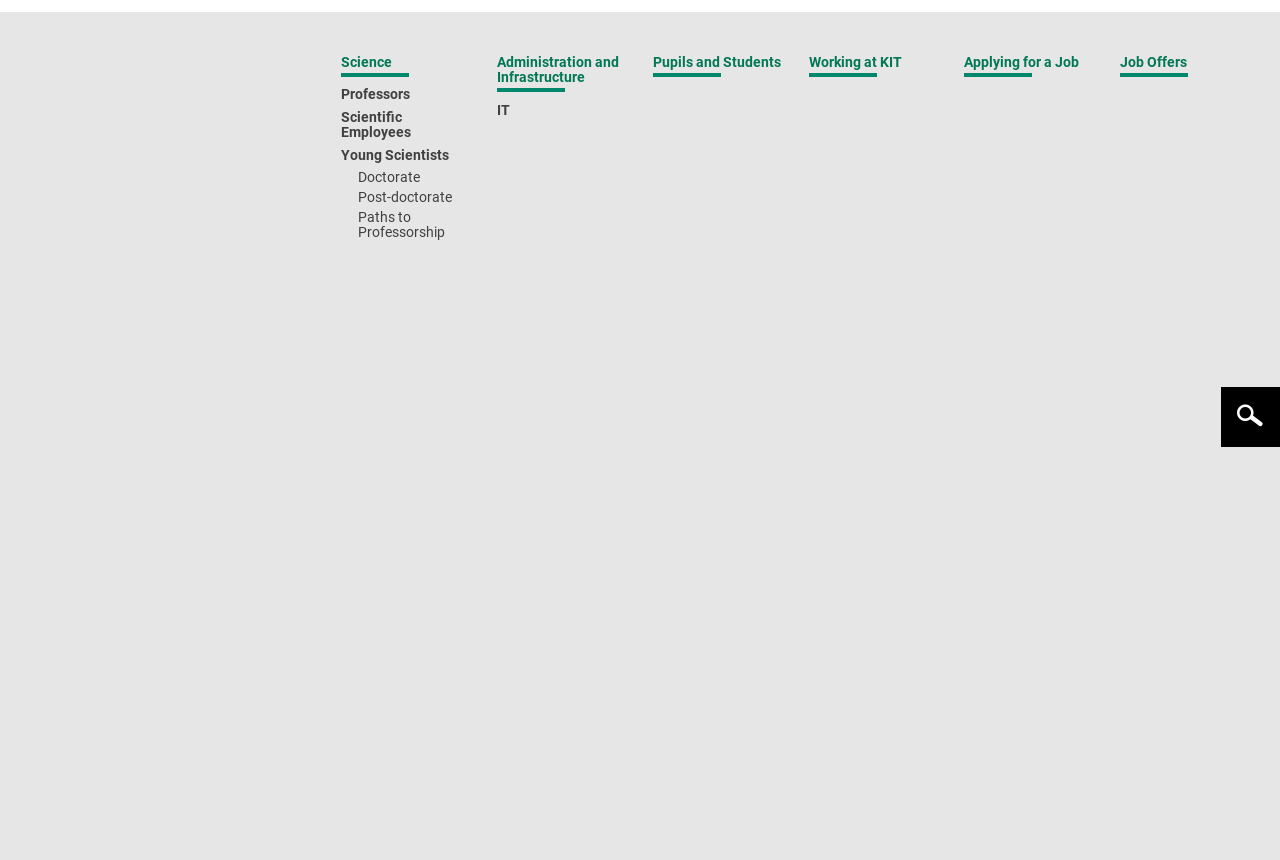Show the bounding box coordinates of the element that should be clicked to complete the task: "Visit the 'Privacy Policy' page".

None